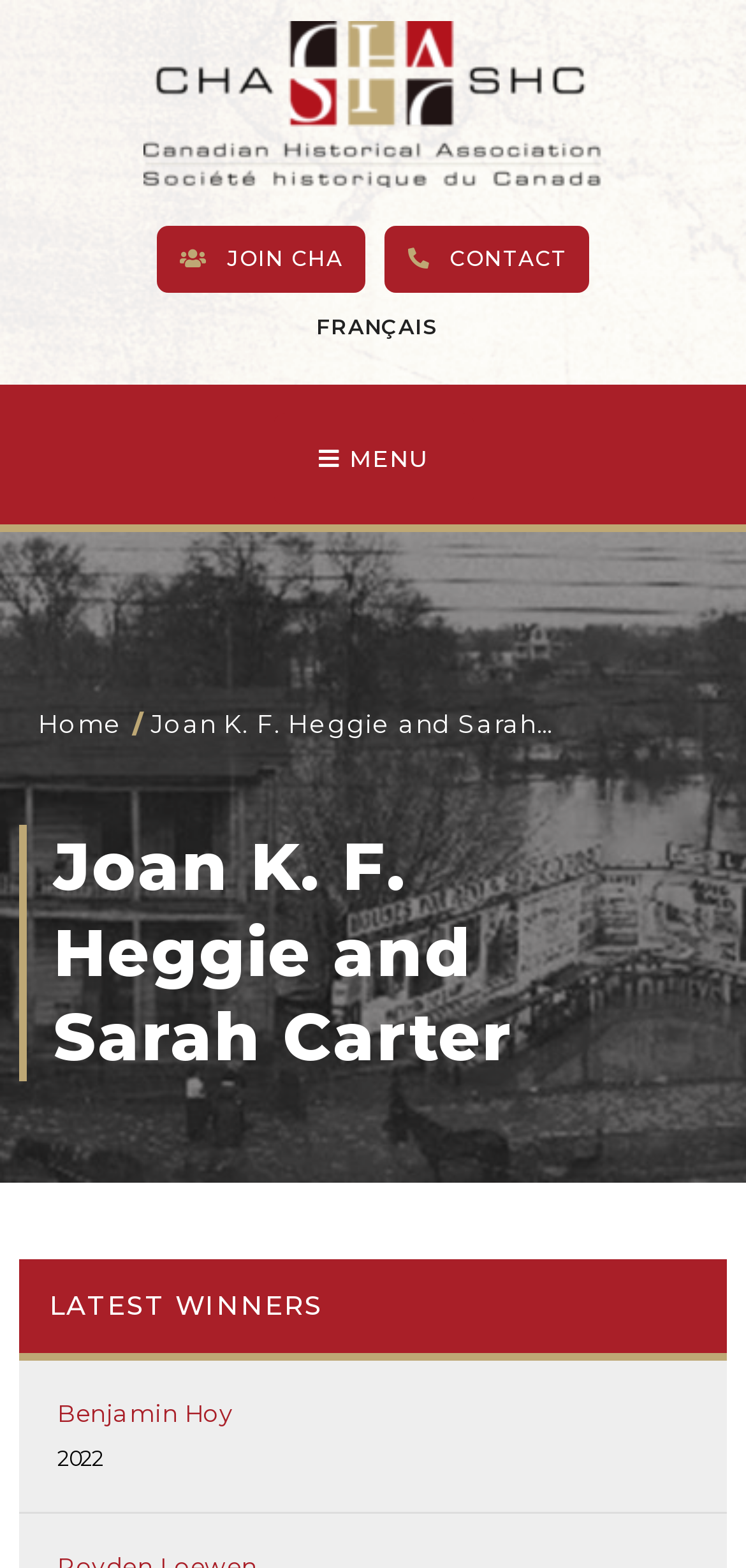Given the content of the image, can you provide a detailed answer to the question?
How many links are in the top navigation bar?

I examined the top section of the webpage and found four links: 'JOIN CHA', 'CONTACT', 'MENU', and 'FRANÇAIS'. These links are located in the top navigation bar.